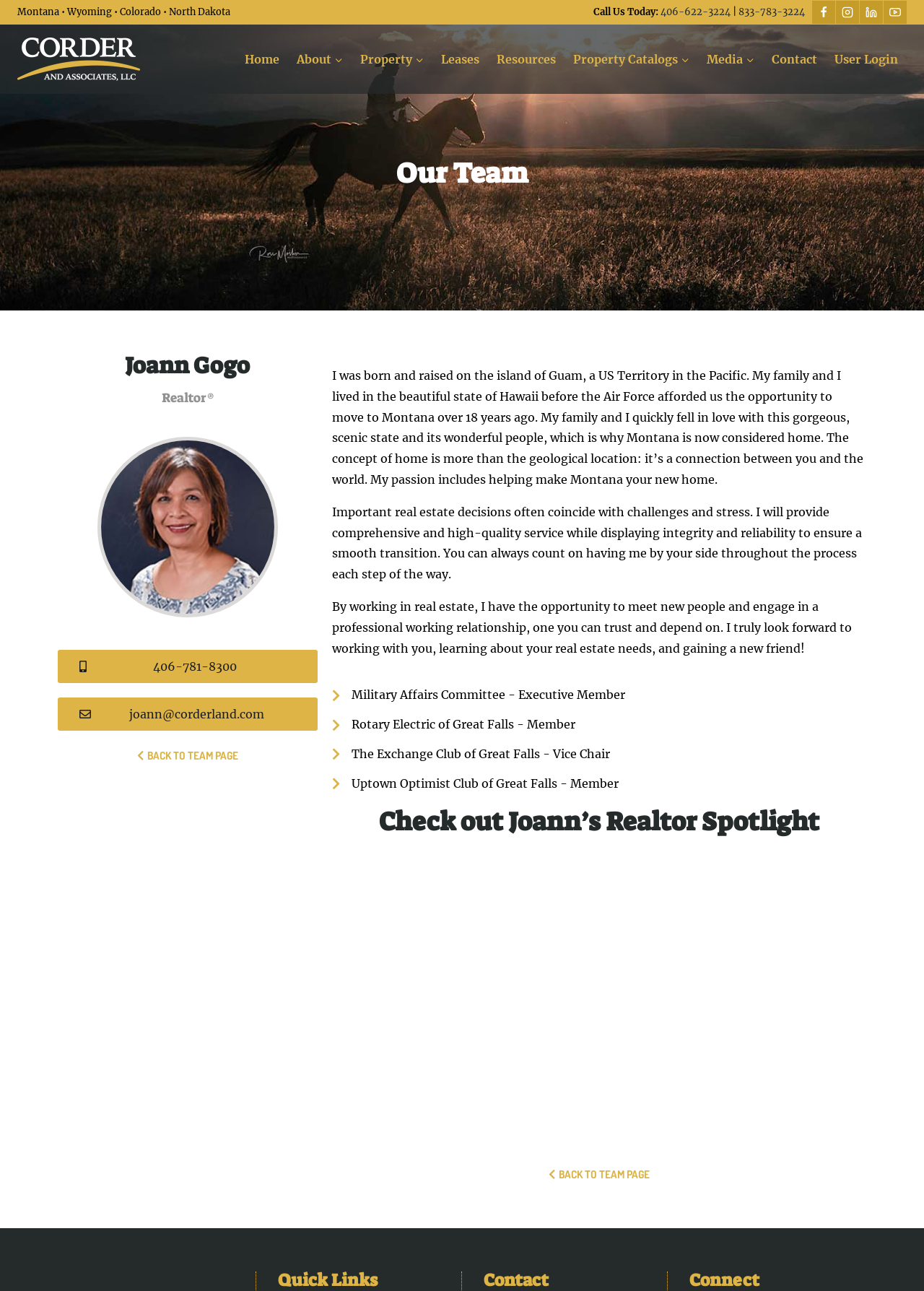How many phone numbers are provided to contact Joann Gogo?
Examine the image and provide an in-depth answer to the question.

On the webpage, there are two phone numbers provided to contact Joann Gogo: 406-781-8300 and 833-783-3224.